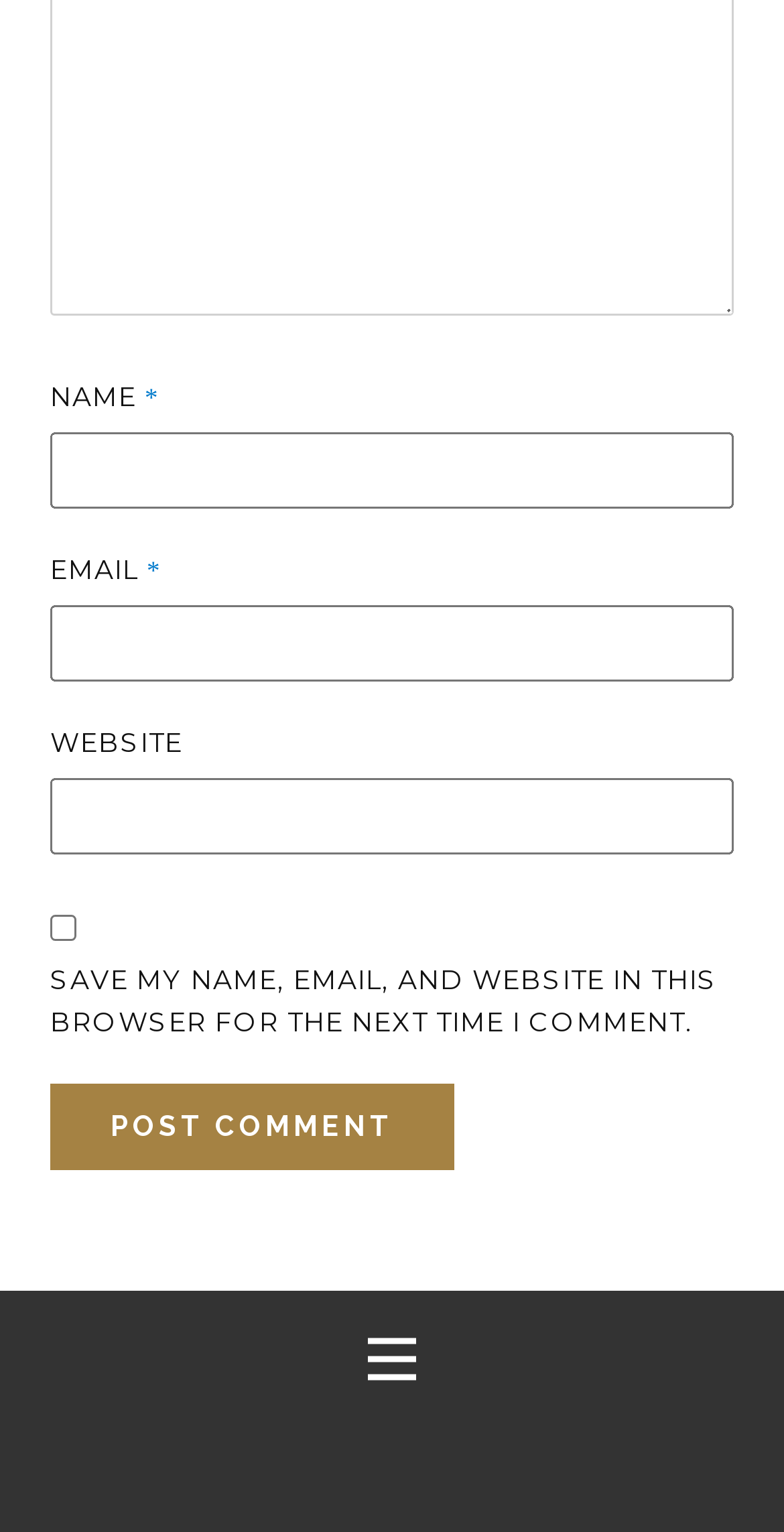Locate the bounding box coordinates of the clickable part needed for the task: "Post your comment".

[0.064, 0.708, 0.579, 0.763]